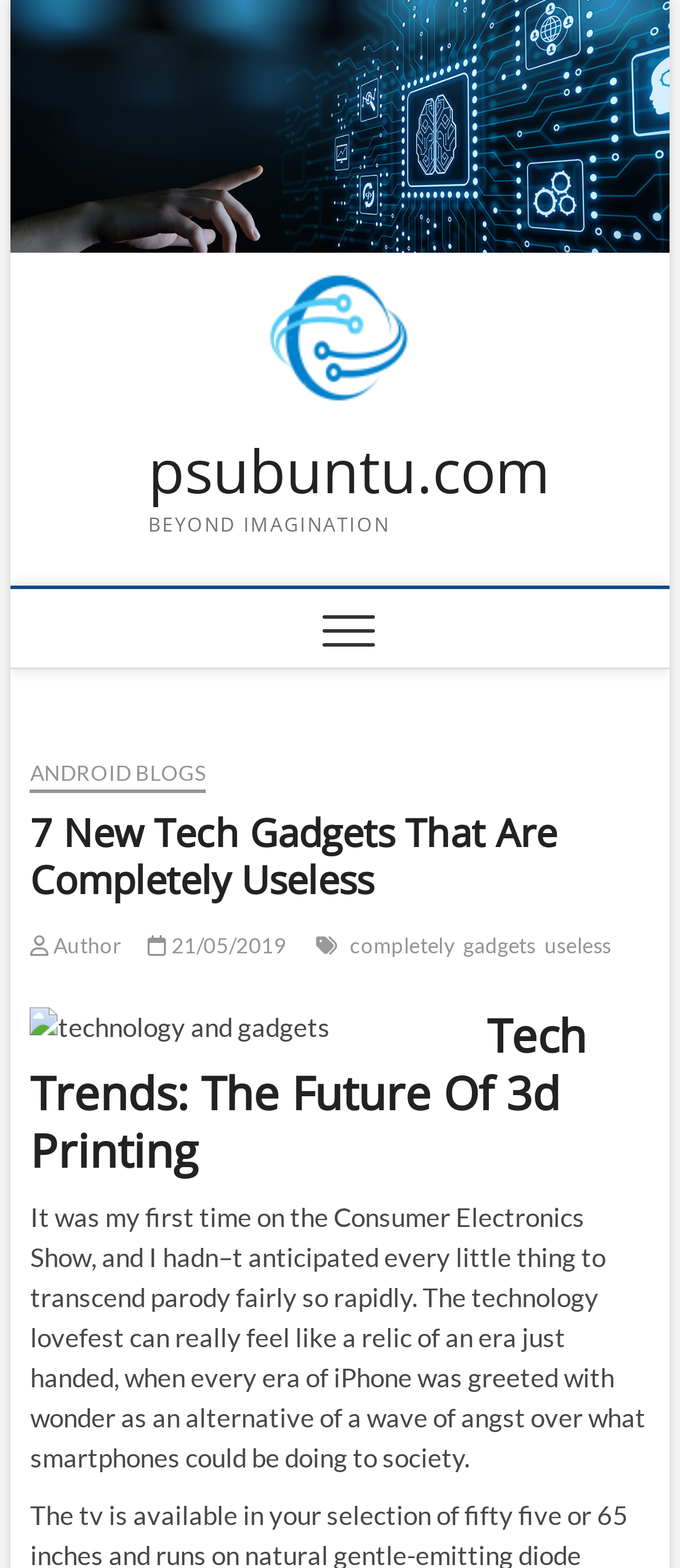Give a comprehensive overview of the webpage, including key elements.

The webpage appears to be a blog post or article about tech trends, specifically discussing the future of 3D printing. At the top of the page, there is a logo or icon of the website "psubuntu.com" with a link to the website. Below the logo, there is a heading that reads "psubuntu.com" with a link to the website as well.

To the right of the logo, there is a heading that reads "BEYOND IMAGINATION". Below this heading, there is a navigation menu labeled "Main Menu" that contains a button to expand or collapse the menu. When expanded, the menu displays a list of links, including "ANDROID BLOGS", and a heading that reads "7 New Tech Gadgets That Are Completely Useless".

Below the navigation menu, there is a section that appears to be the main content of the article. It starts with a heading that reads "Tech Trends: The Future Of 3d Printing", followed by a paragraph of text that describes the author's experience at the Consumer Electronics Show. The text discusses how the technology industry can feel like a relic of the past, and how every new generation of iPhone is greeted with wonder rather than concern over its impact on society.

There are several links and buttons scattered throughout the page, including links to the author's profile and the date of publication. There is also an image related to technology and gadgets located near the middle of the page. Overall, the webpage appears to be a blog post or article discussing tech trends and the future of 3D printing.